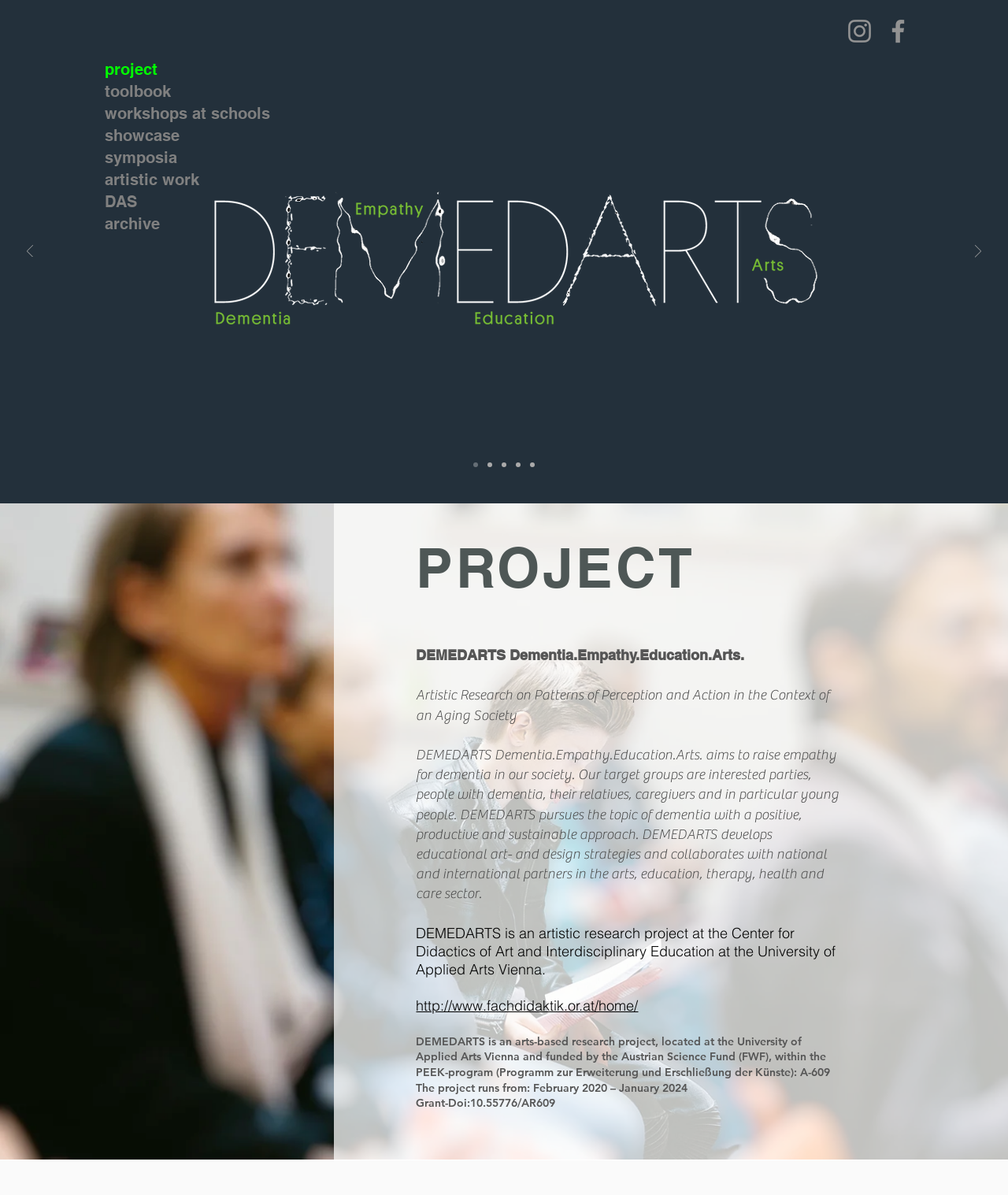Observe the image and answer the following question in detail: What is the duration of the project?

The duration of the project can be found in the static text 'The project runs from: February 2020 – January 2024' which is located at the bottom of the page.